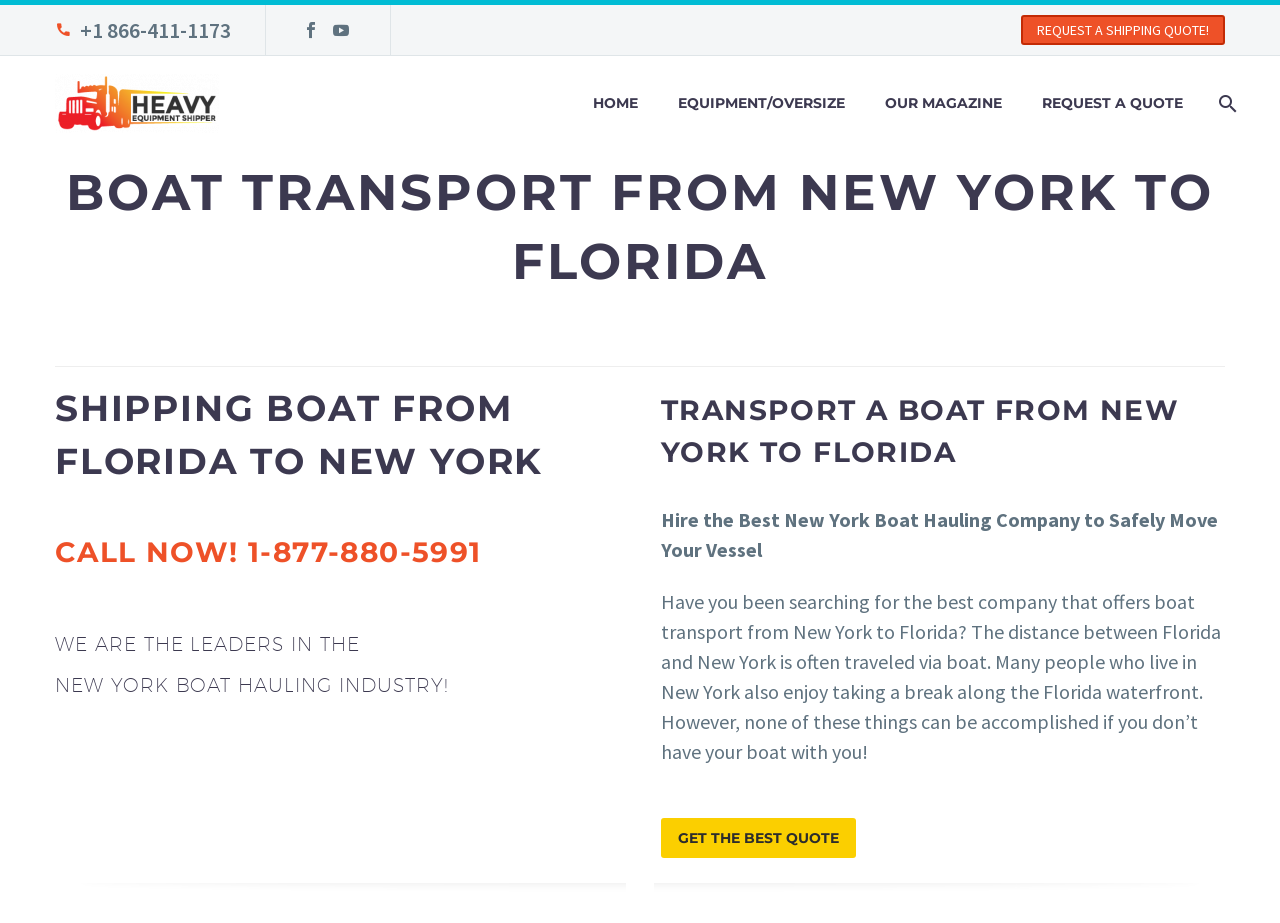Determine the bounding box coordinates for the element that should be clicked to follow this instruction: "Go to home page". The coordinates should be given as four float numbers between 0 and 1, in the format [left, top, right, bottom].

[0.448, 0.061, 0.514, 0.164]